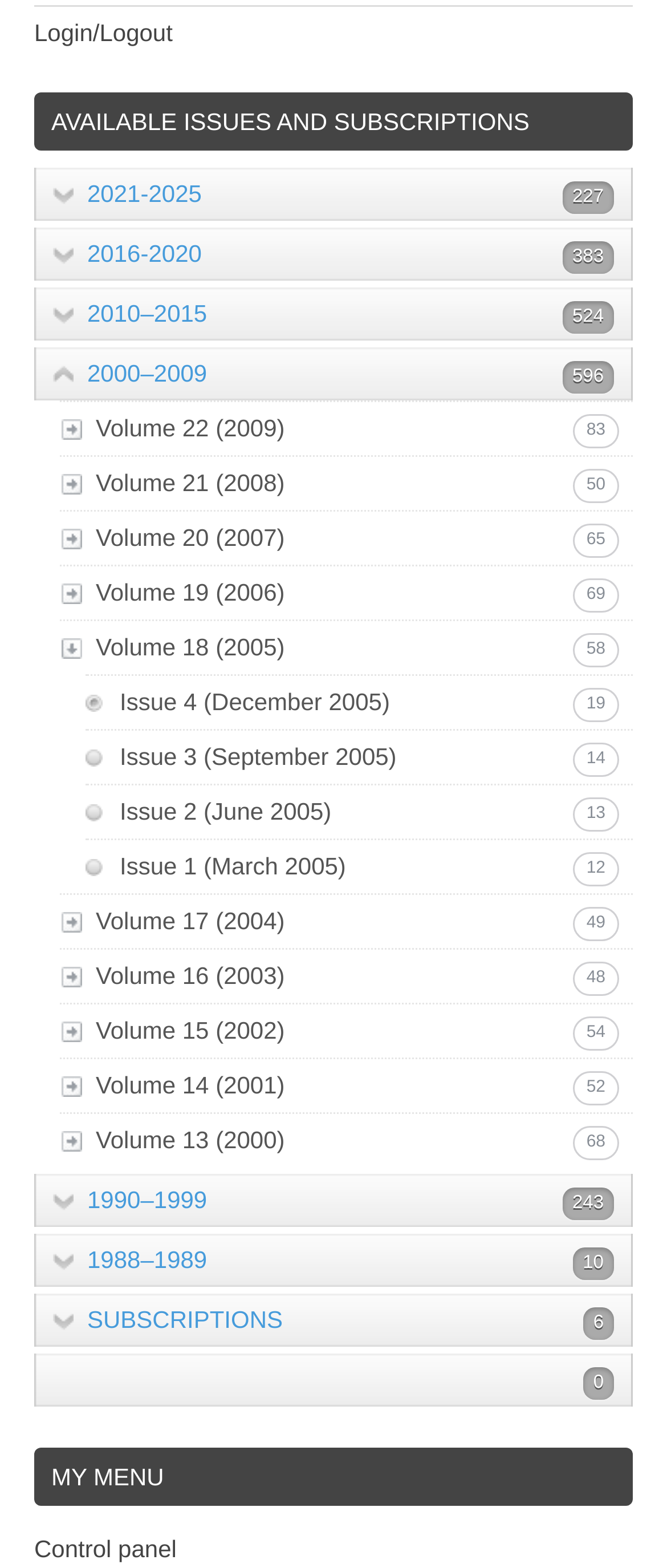Given the element description: "Login/Logout", predict the bounding box coordinates of the UI element it refers to, using four float numbers between 0 and 1, i.e., [left, top, right, bottom].

[0.051, 0.004, 0.949, 0.037]